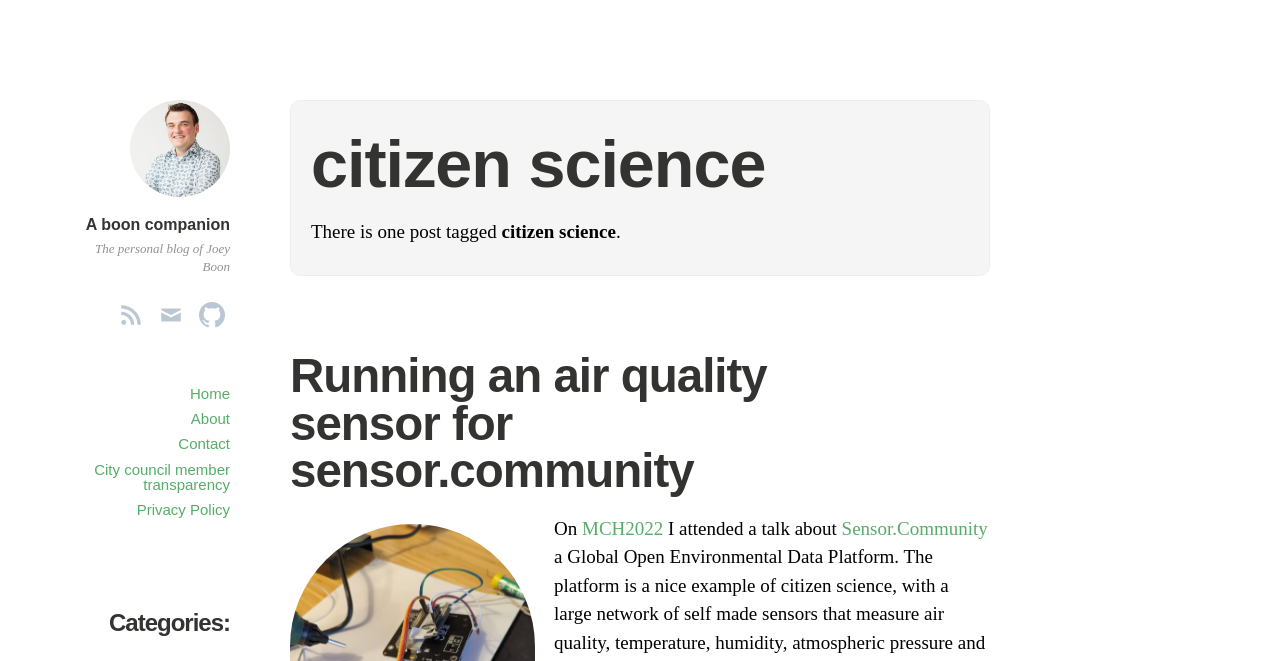Give a concise answer using only one word or phrase for this question:
What is the name of the blog owner?

Joey Boon